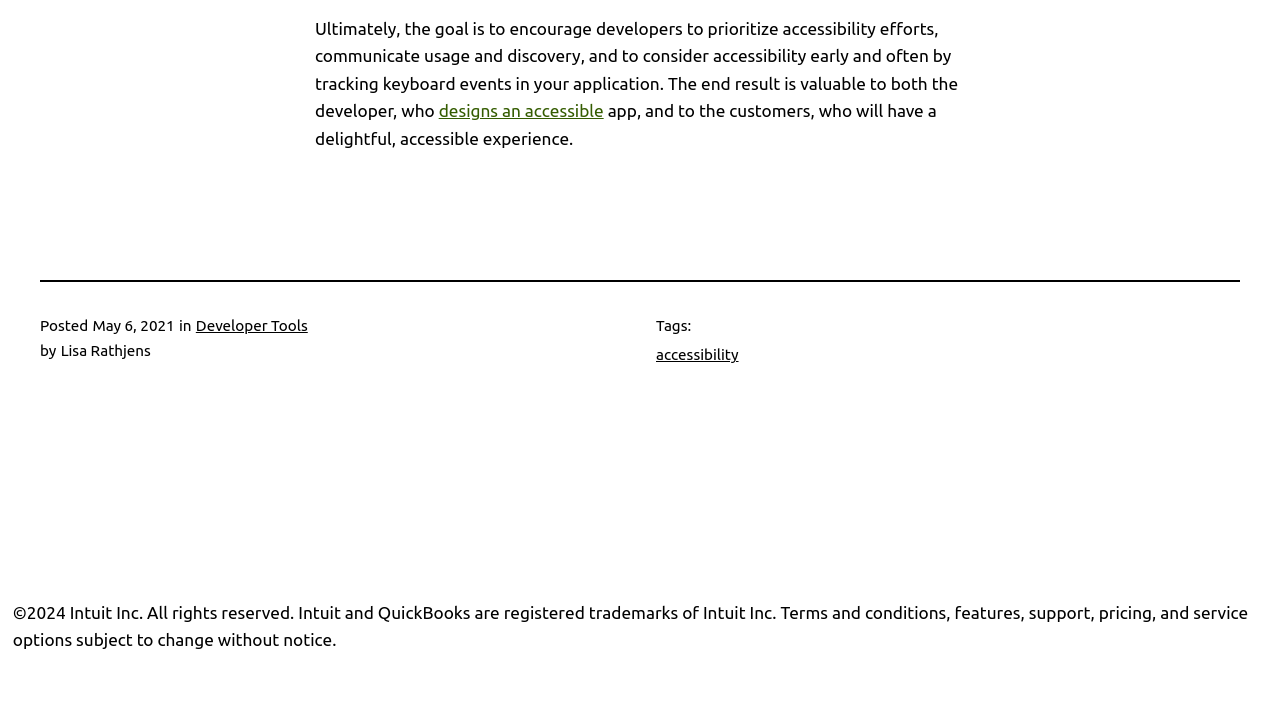When was the article posted?
Give a detailed response to the question by analyzing the screenshot.

The article was posted on May 6, 2021, as indicated by the 'Posted' section on the webpage, which includes the date and time of posting.